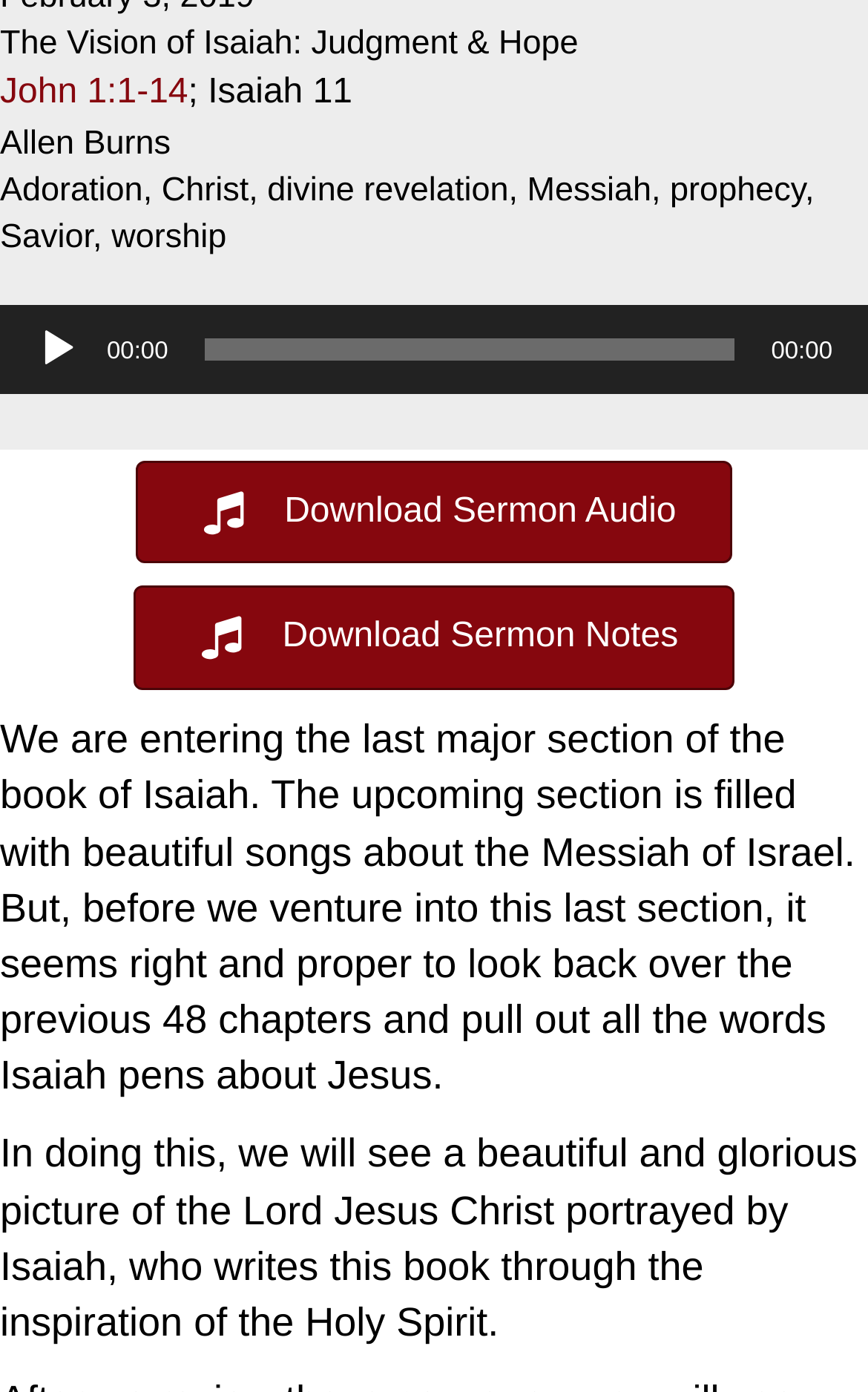Respond to the following query with just one word or a short phrase: 
Who is the speaker of the sermon?

Allen Burns